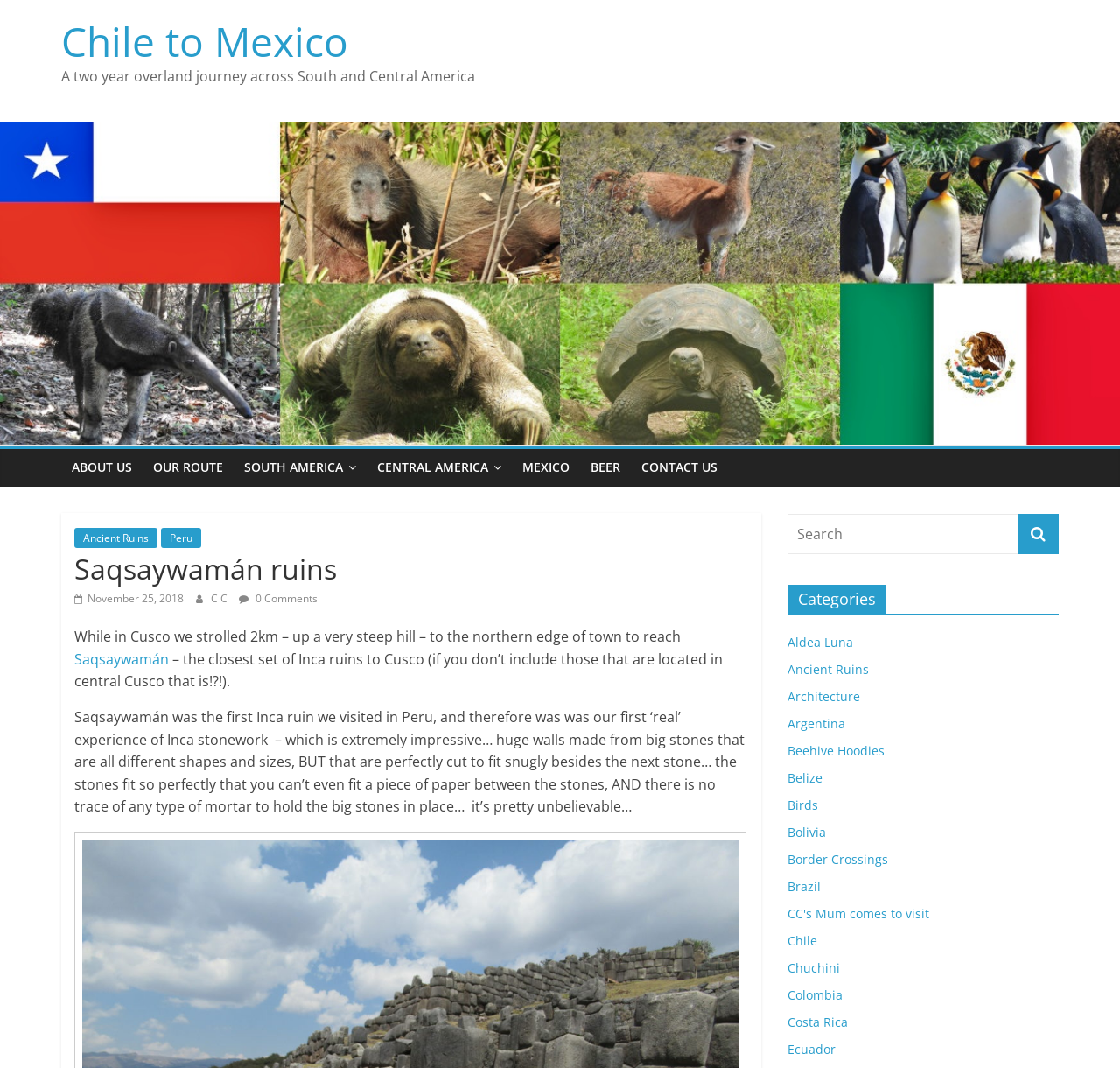Provide the bounding box coordinates for the specified HTML element described in this description: "Chile to Mexico". The coordinates should be four float numbers ranging from 0 to 1, in the format [left, top, right, bottom].

[0.055, 0.013, 0.311, 0.064]